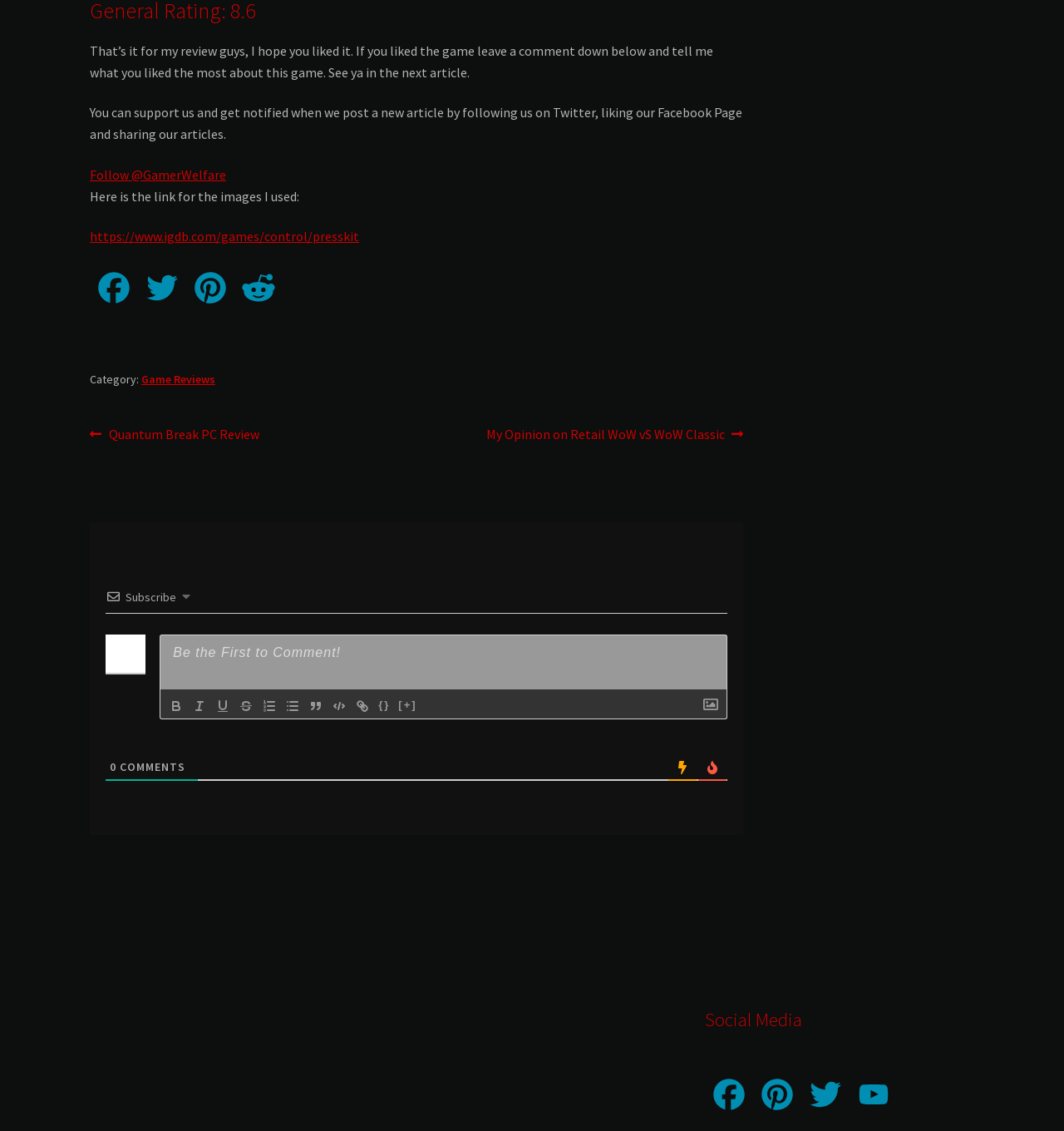Pinpoint the bounding box coordinates of the clickable element needed to complete the instruction: "Click on the link to Game Reviews". The coordinates should be provided as four float numbers between 0 and 1: [left, top, right, bottom].

[0.133, 0.329, 0.202, 0.342]